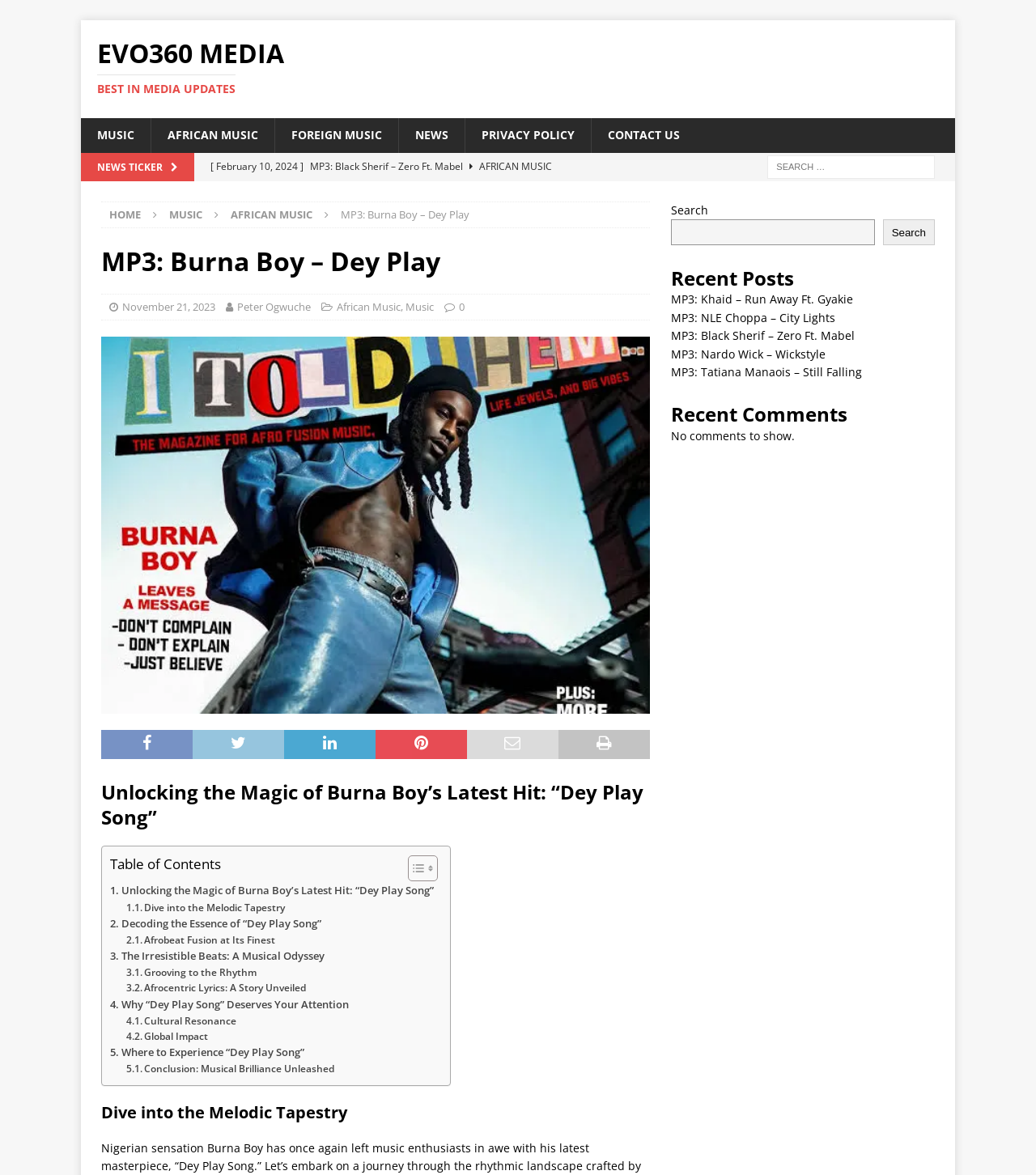Can you specify the bounding box coordinates for the region that should be clicked to fulfill this instruction: "Click on African Music".

[0.145, 0.101, 0.265, 0.13]